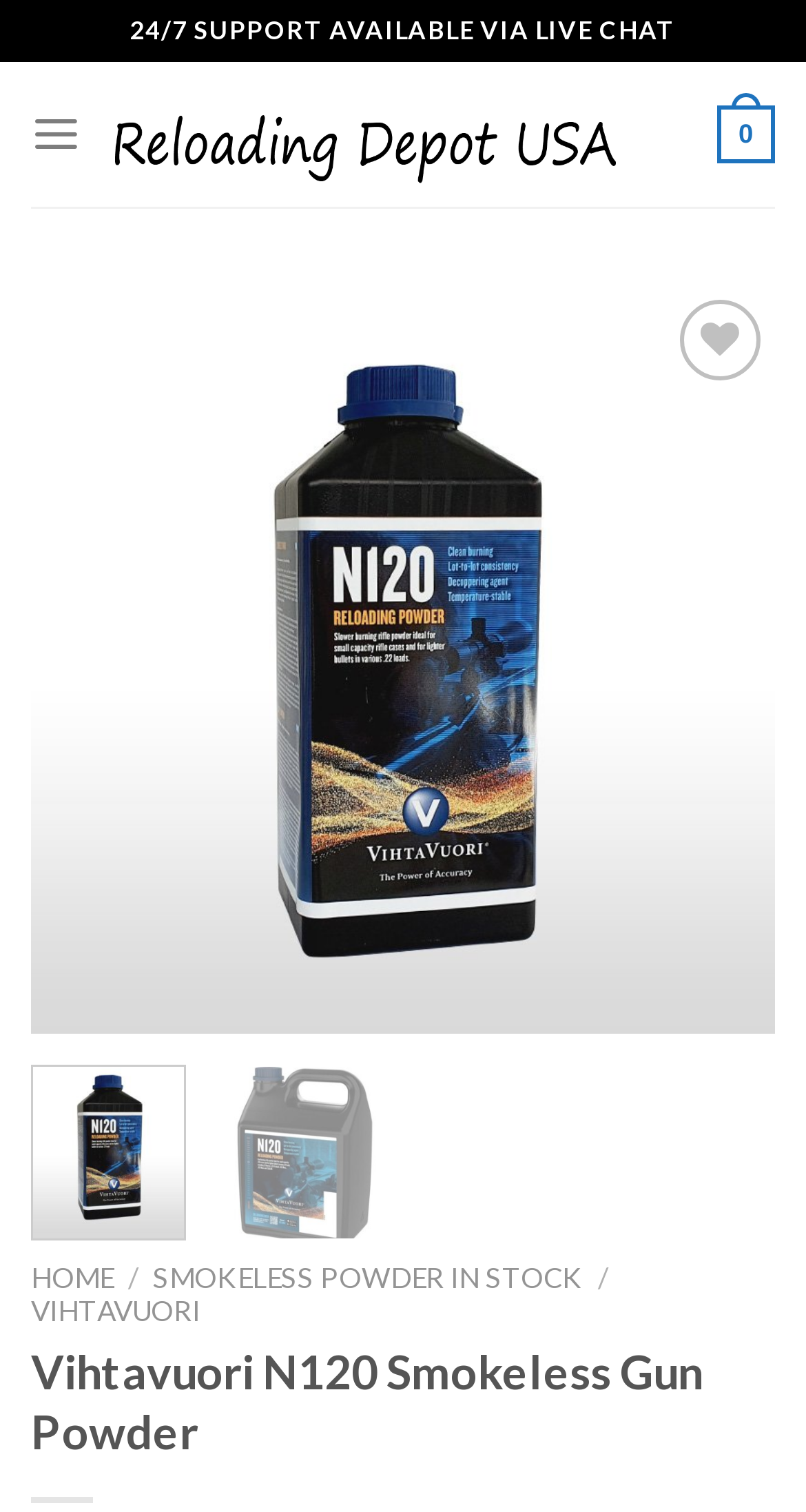Please extract the primary headline from the webpage.

Vihtavuori N120 Smokeless Gun Powder